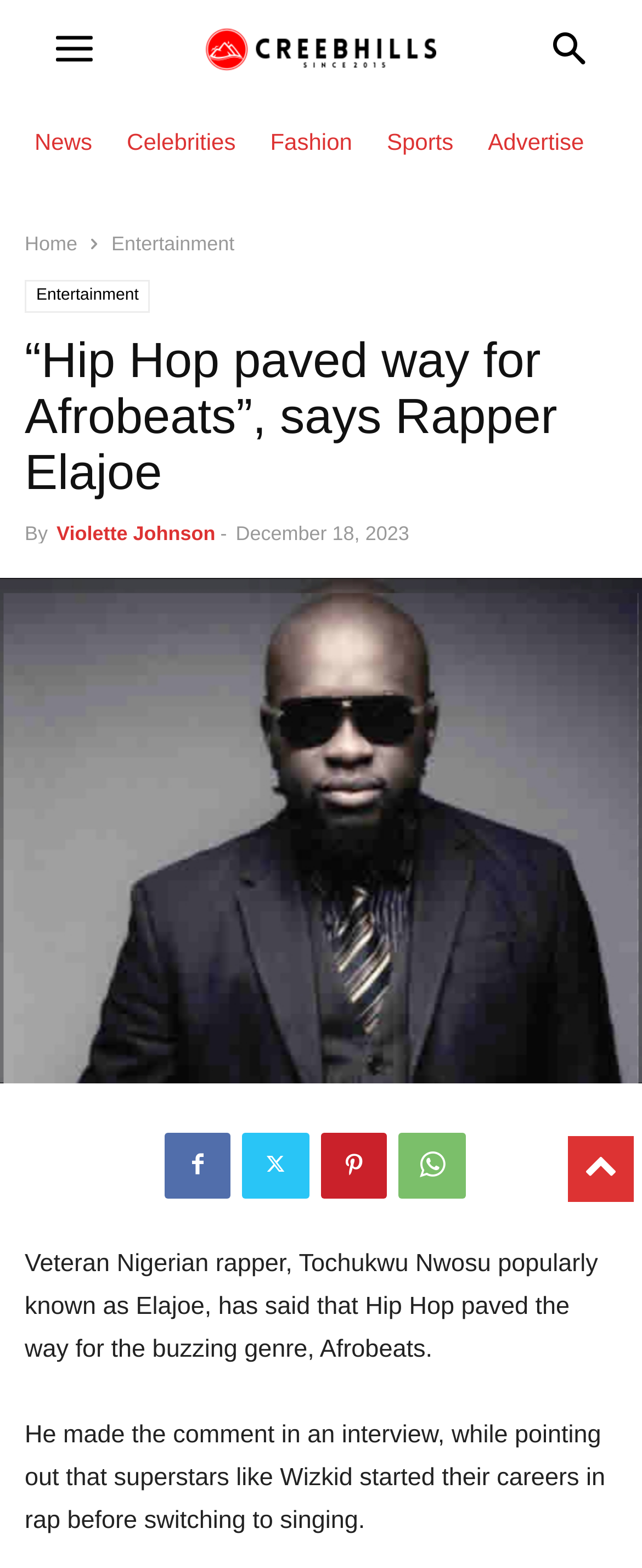Find the bounding box coordinates for the HTML element described as: "News". The coordinates should consist of four float values between 0 and 1, i.e., [left, top, right, bottom].

[0.054, 0.082, 0.144, 0.099]